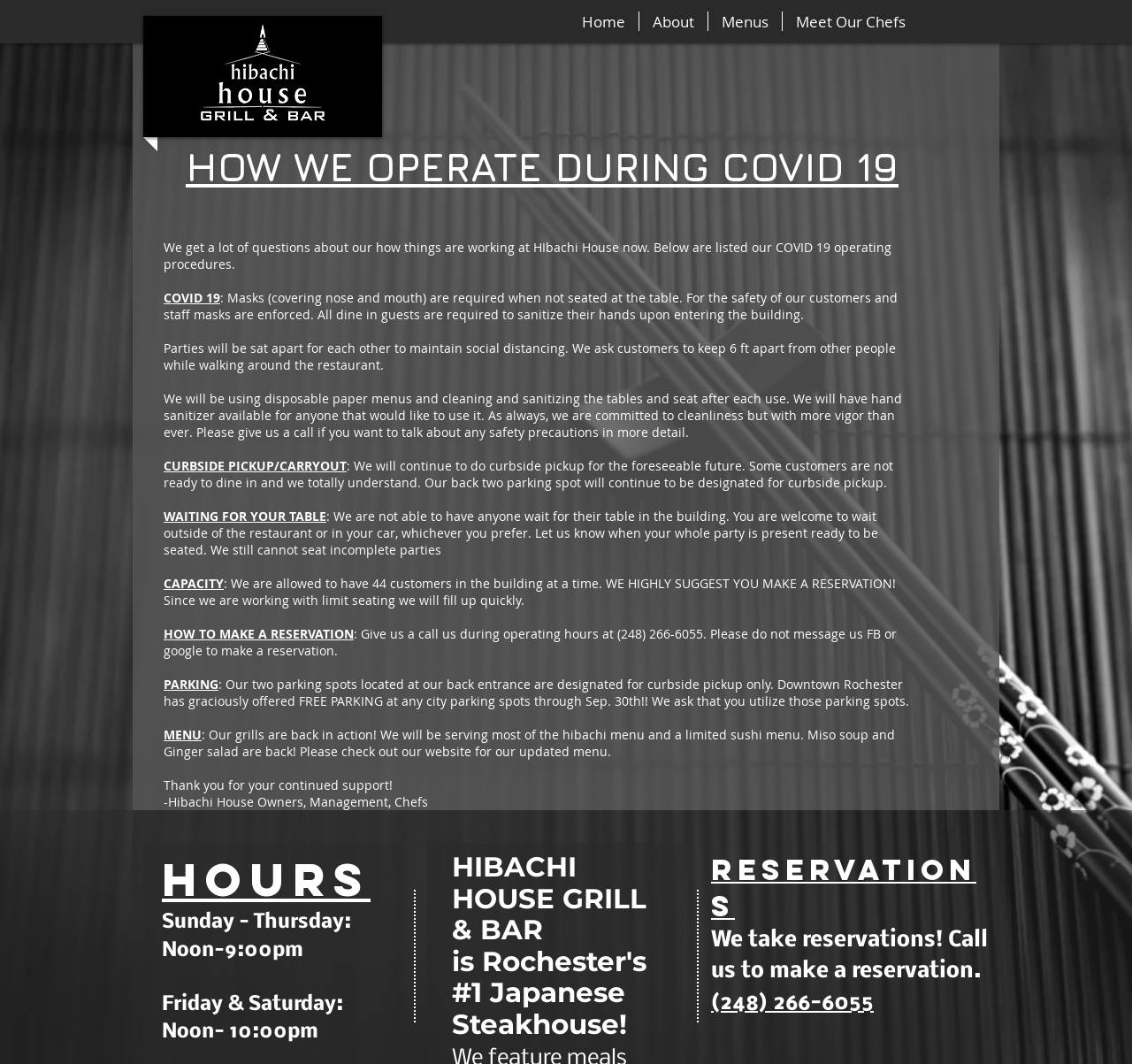Answer the following in one word or a short phrase: 
What is available for customers who want to use it?

Hand sanitizer